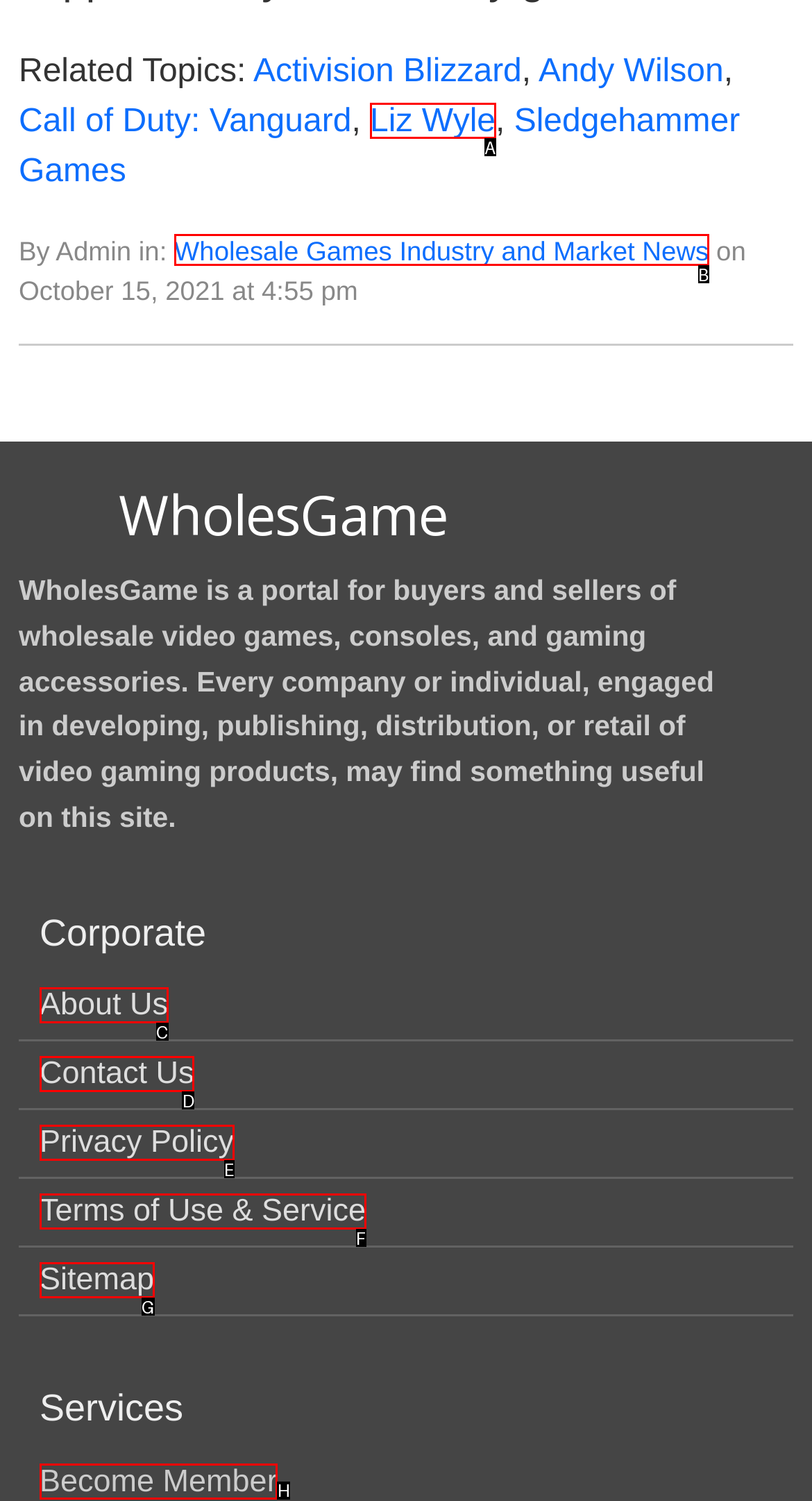Based on the element described as: Sitemap
Find and respond with the letter of the correct UI element.

G